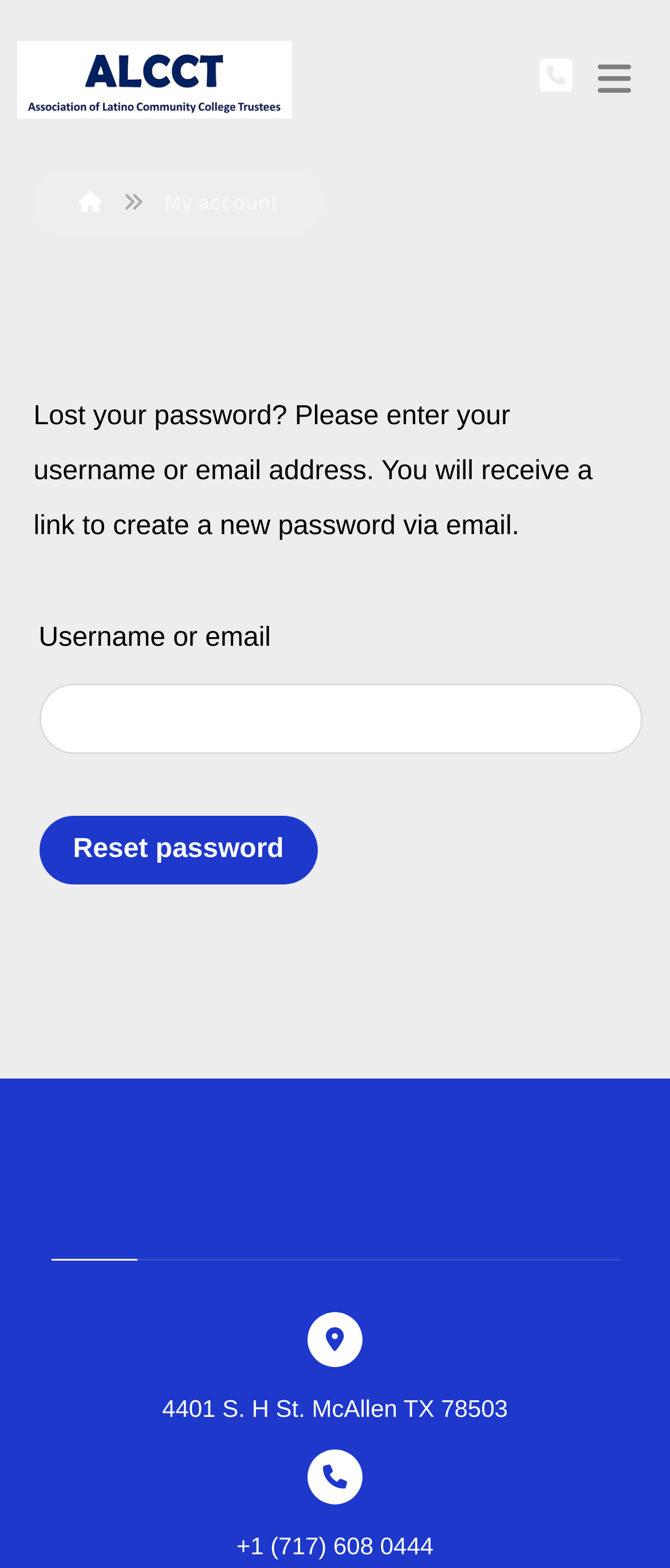Respond to the following query with just one word or a short phrase: 
What is the username or email field for?

To enter username or email